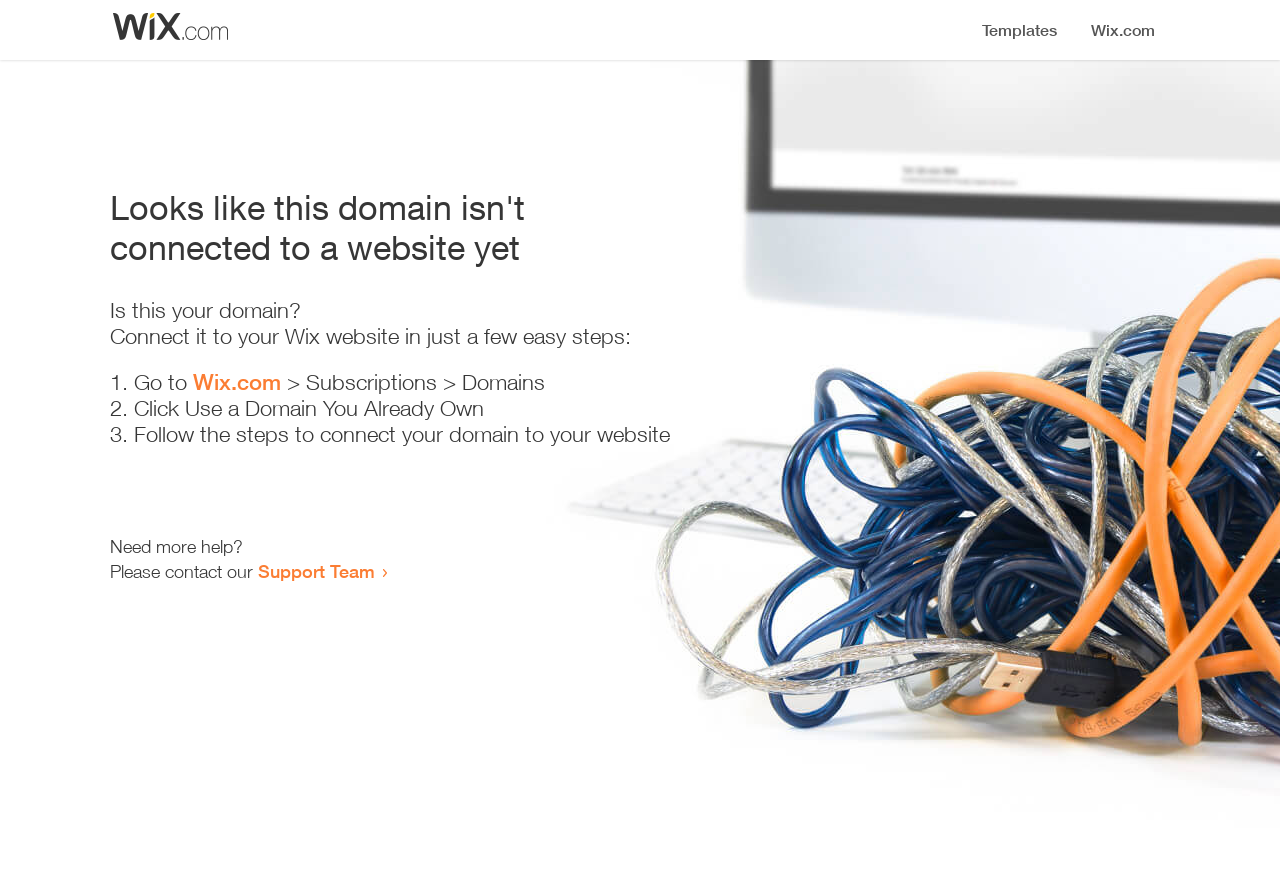Generate a comprehensive caption for the webpage you are viewing.

The webpage appears to be an error page, indicating that a domain is not connected to a website yet. At the top, there is a small image, likely a logo or icon. Below the image, a prominent heading reads "Looks like this domain isn't connected to a website yet". 

Underneath the heading, there is a series of instructions to connect the domain to a Wix website. The instructions are divided into three steps, each marked with a numbered list marker (1., 2., and 3.). The first step involves going to Wix.com, followed by navigating to the Subscriptions and Domains section. The second step is to click "Use a Domain You Already Own", and the third step is to follow the instructions to connect the domain to the website.

At the bottom of the page, there is a section offering additional help. It starts with the text "Need more help?" and provides a link to contact the Support Team.